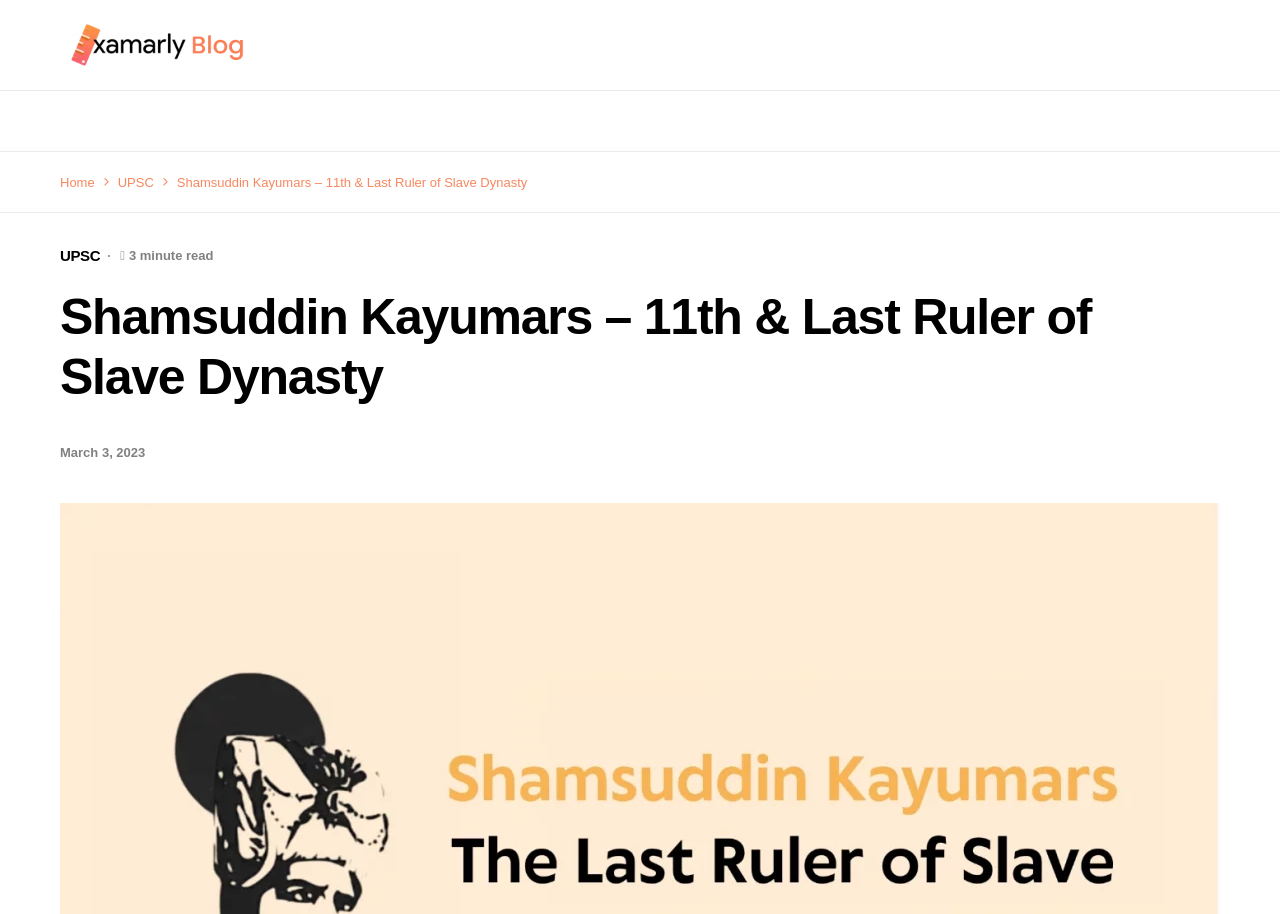What is the name of the website that this webpage belongs to?
Please craft a detailed and exhaustive response to the question.

The webpage has a link and an image with the text 'Examarly', which suggests that this webpage belongs to the Examarly website.